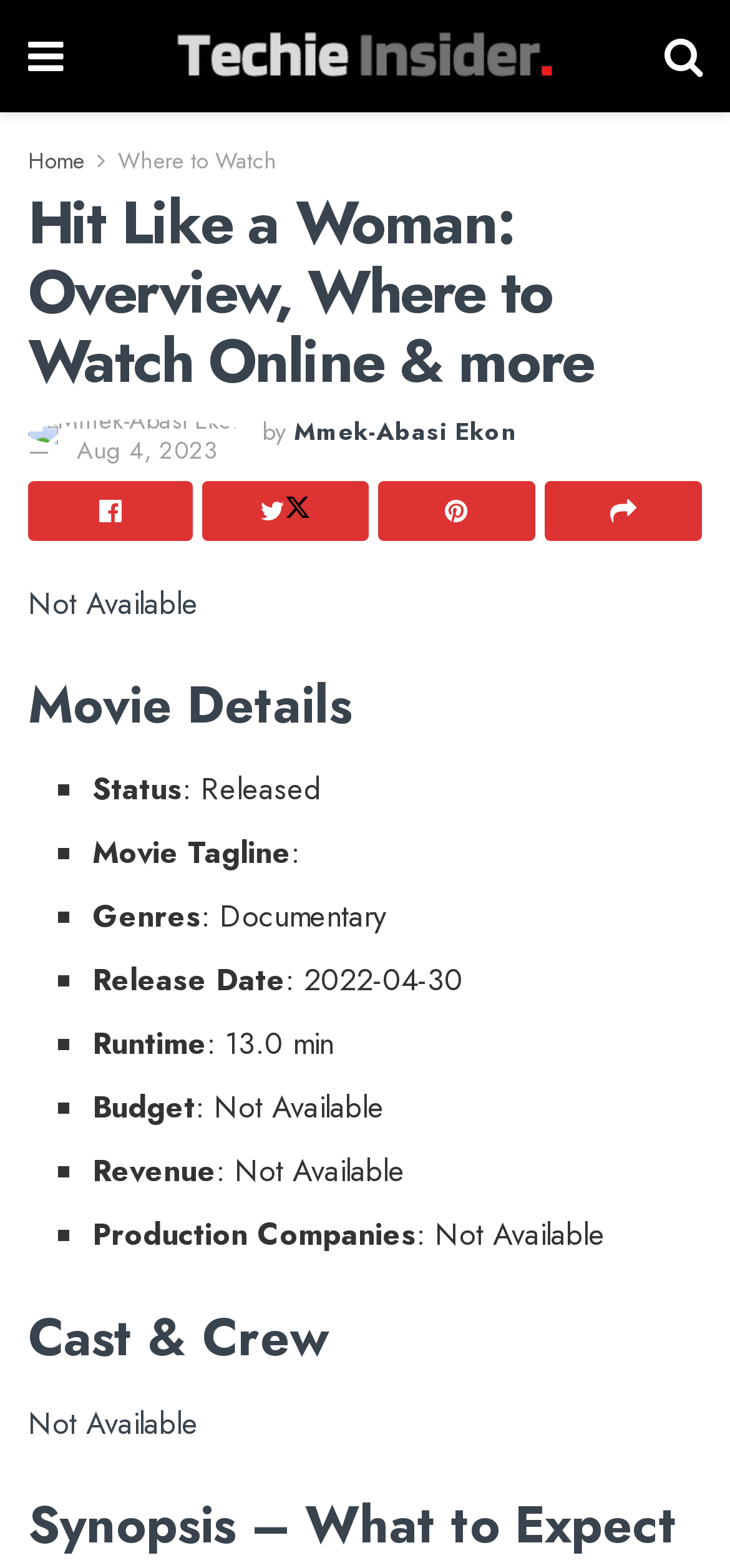What is the release date of the movie?
Offer a detailed and exhaustive answer to the question.

The release date of the movie can be found in the list element with the text 'Release Date: 2022-04-30' which is located in the 'Movie Details' section.